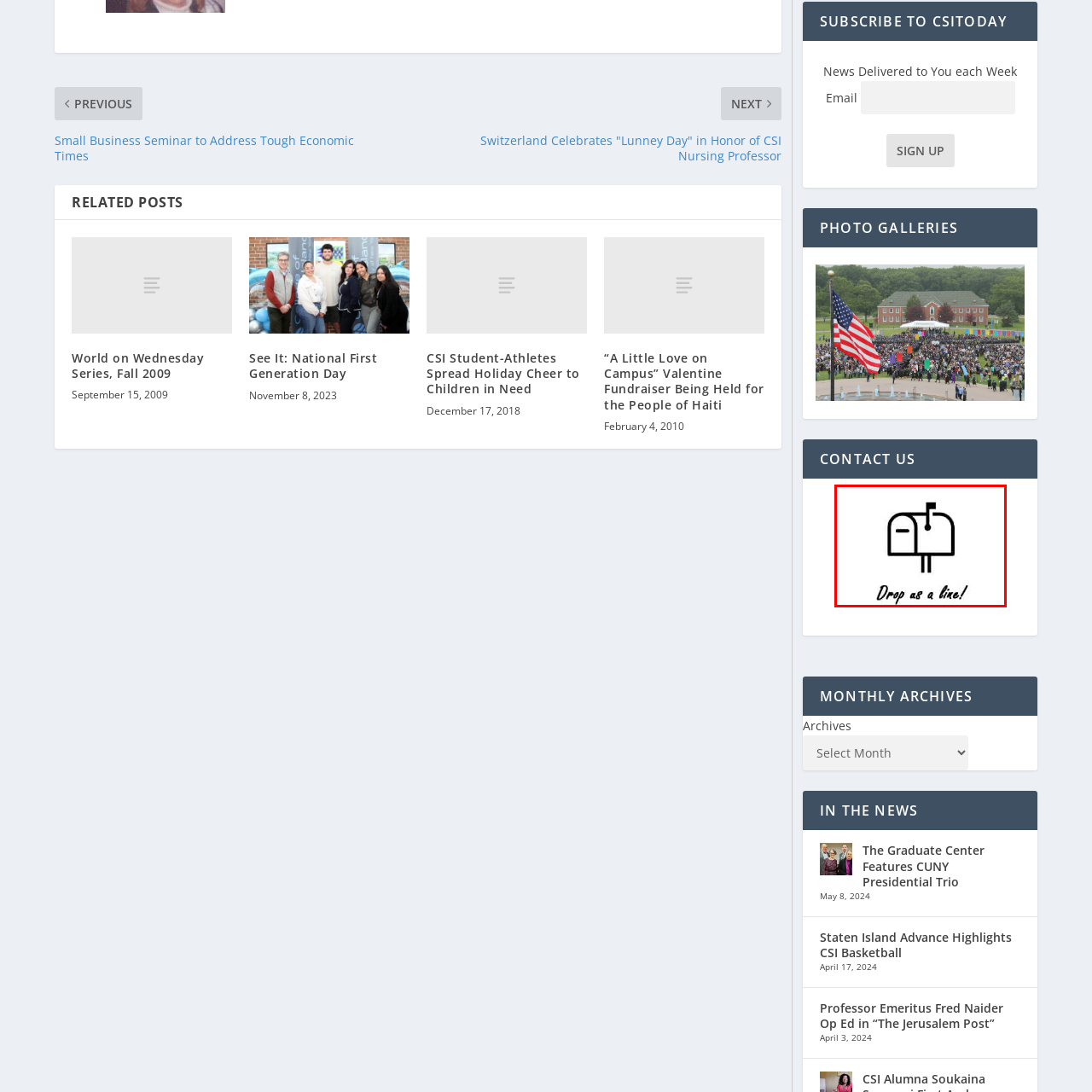Carefully examine the image inside the red box and generate a detailed caption for it.

The image features a stylized illustration of a mailbox, complete with a raised flag, symbolizing communication and connection. Below the mailbox is the phrase "Drop us a line!" in a playful, handwritten font, inviting viewers to reach out or send a message. This imagery effectively conveys a welcoming gesture, encouraging interaction and engagement, possibly with a focus on inquiries or feedback. The overall design is simple yet visually appealing, serving as a friendly reminder of the importance of communication.